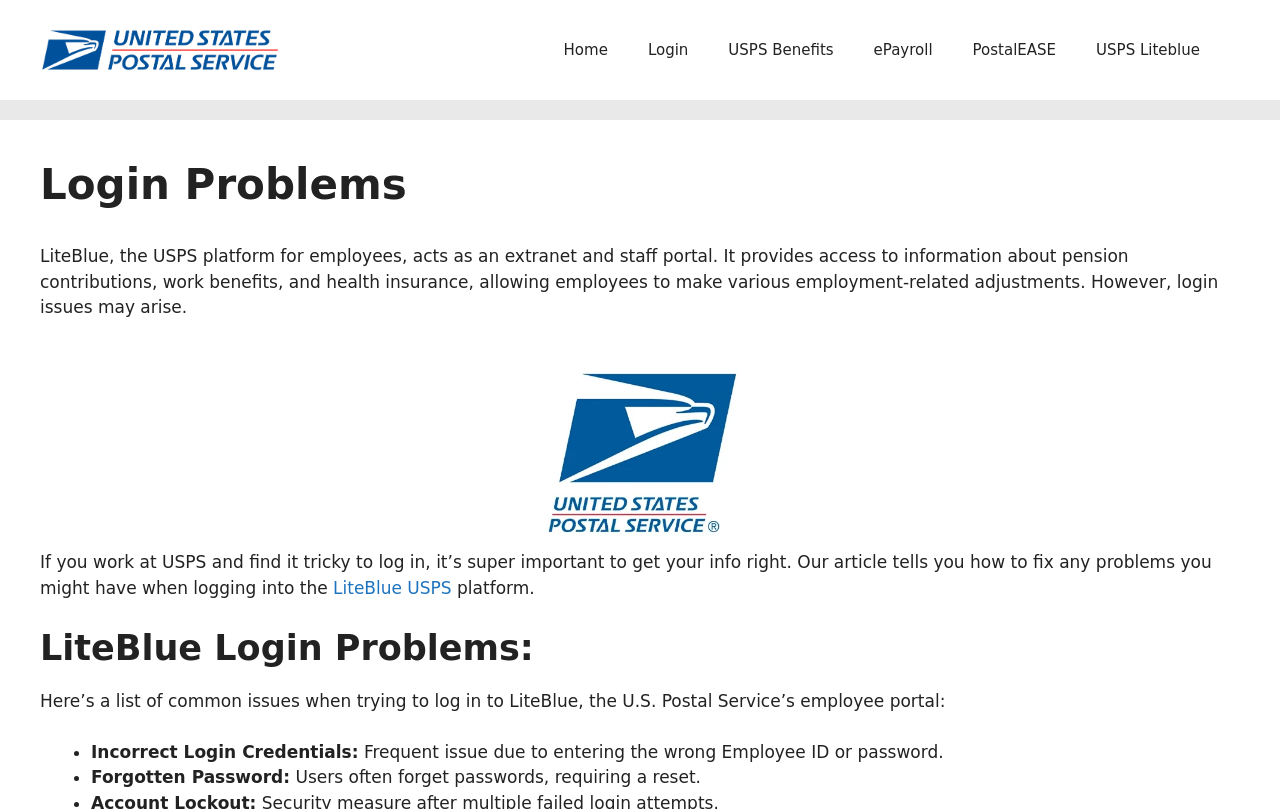Based on the image, provide a detailed response to the question:
What is a common issue when trying to log in to LiteBlue?

The question is asking about a common issue when trying to log in to LiteBlue. By looking at the ListMarker '•' and the StaticText 'Incorrect Login Credentials:', we can find that one of the common issues is entering the wrong Employee ID or password.